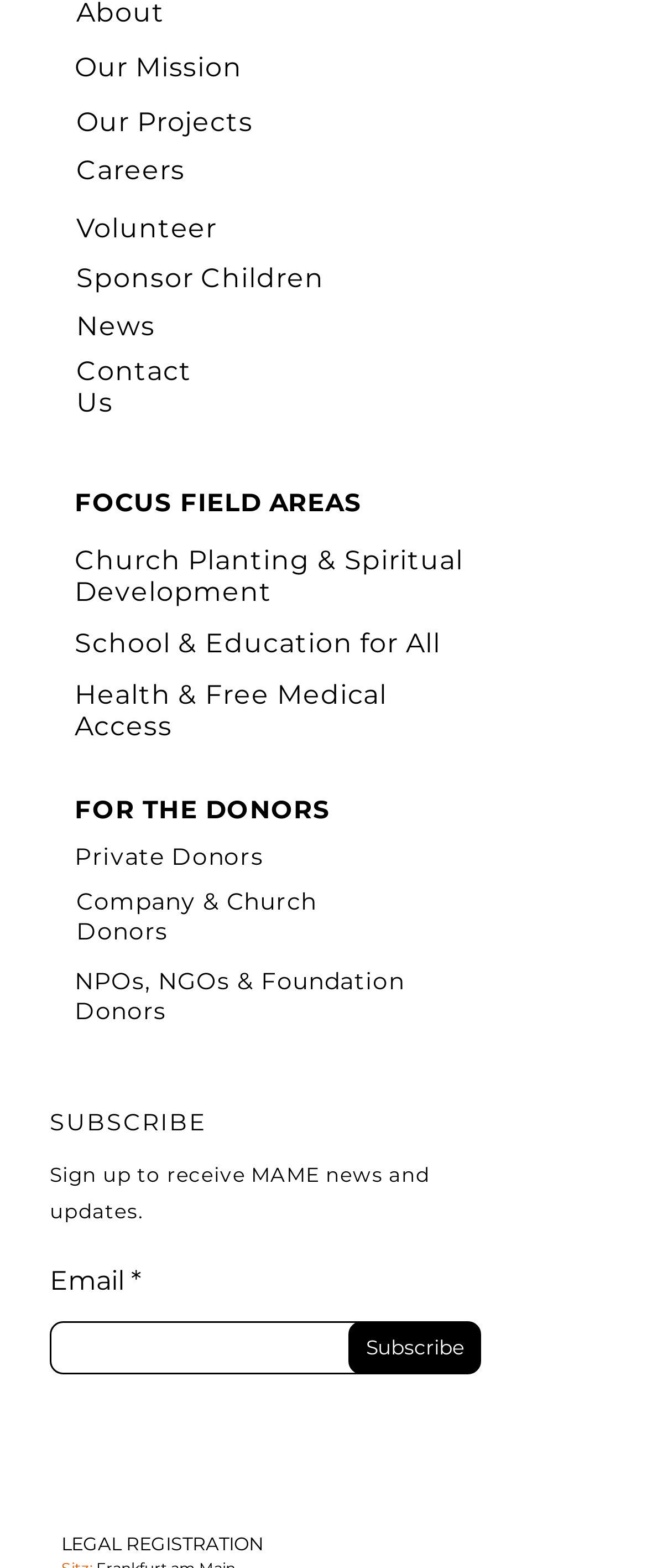Identify the coordinates of the bounding box for the element that must be clicked to accomplish the instruction: "Click on Our Mission".

[0.115, 0.033, 0.374, 0.053]